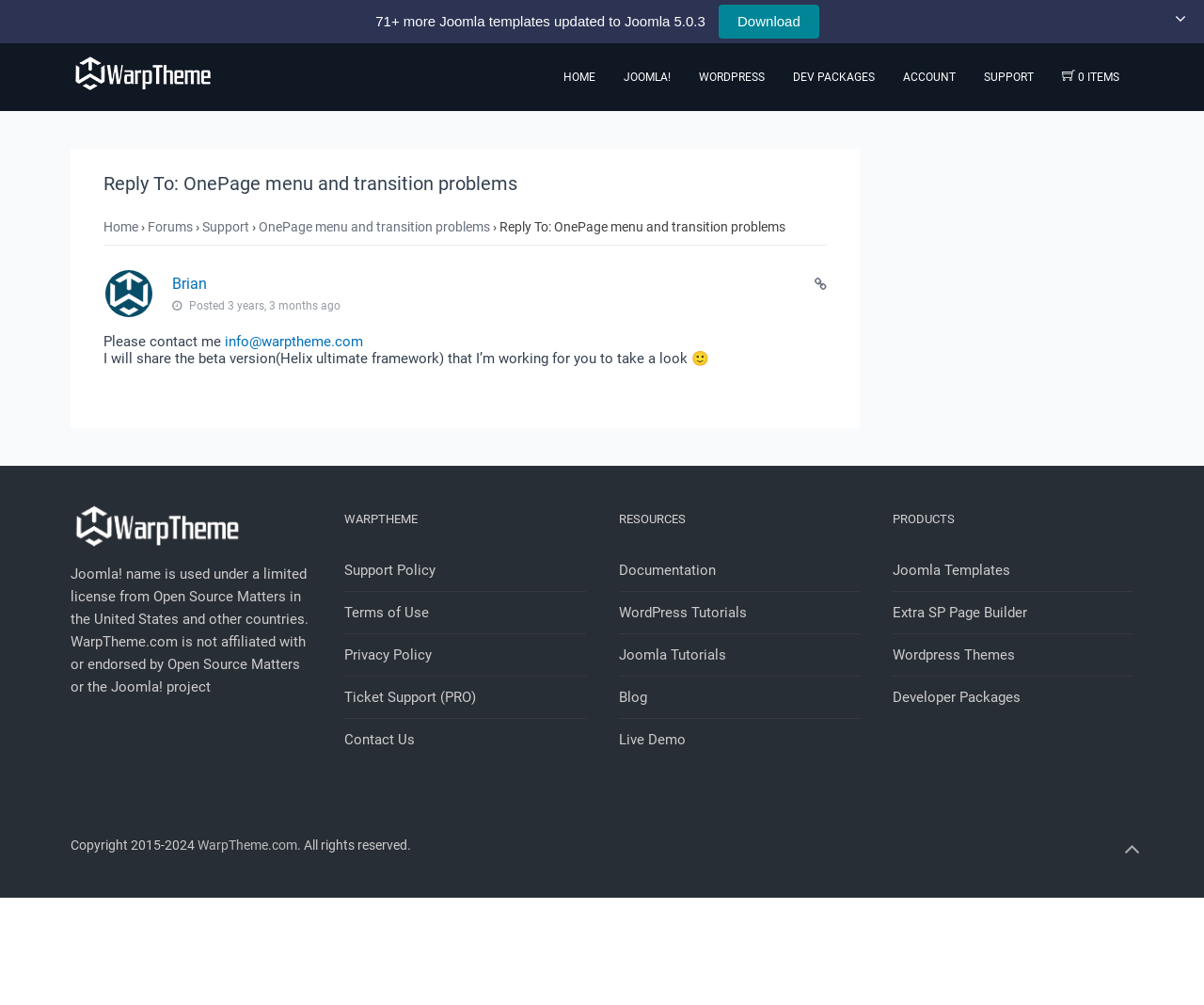Look at the image and answer the question in detail:
What is the topic of the forum post?

The topic of the forum post can be found in the main content area of the webpage, where it says 'Reply To: OnePage menu and transition problems'.